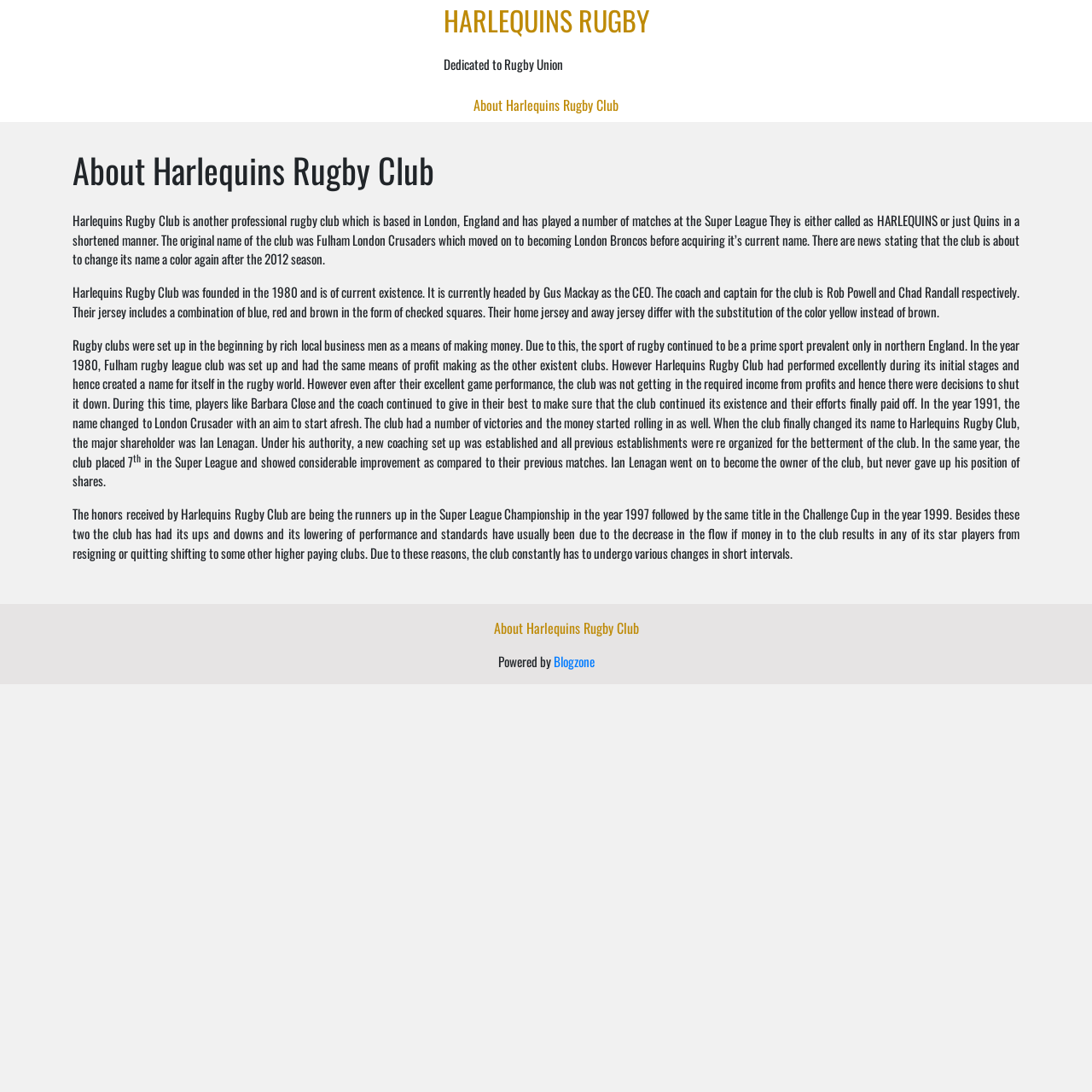Use a single word or phrase to answer the question:
Who is the CEO of the rugby club?

Gus Mackay